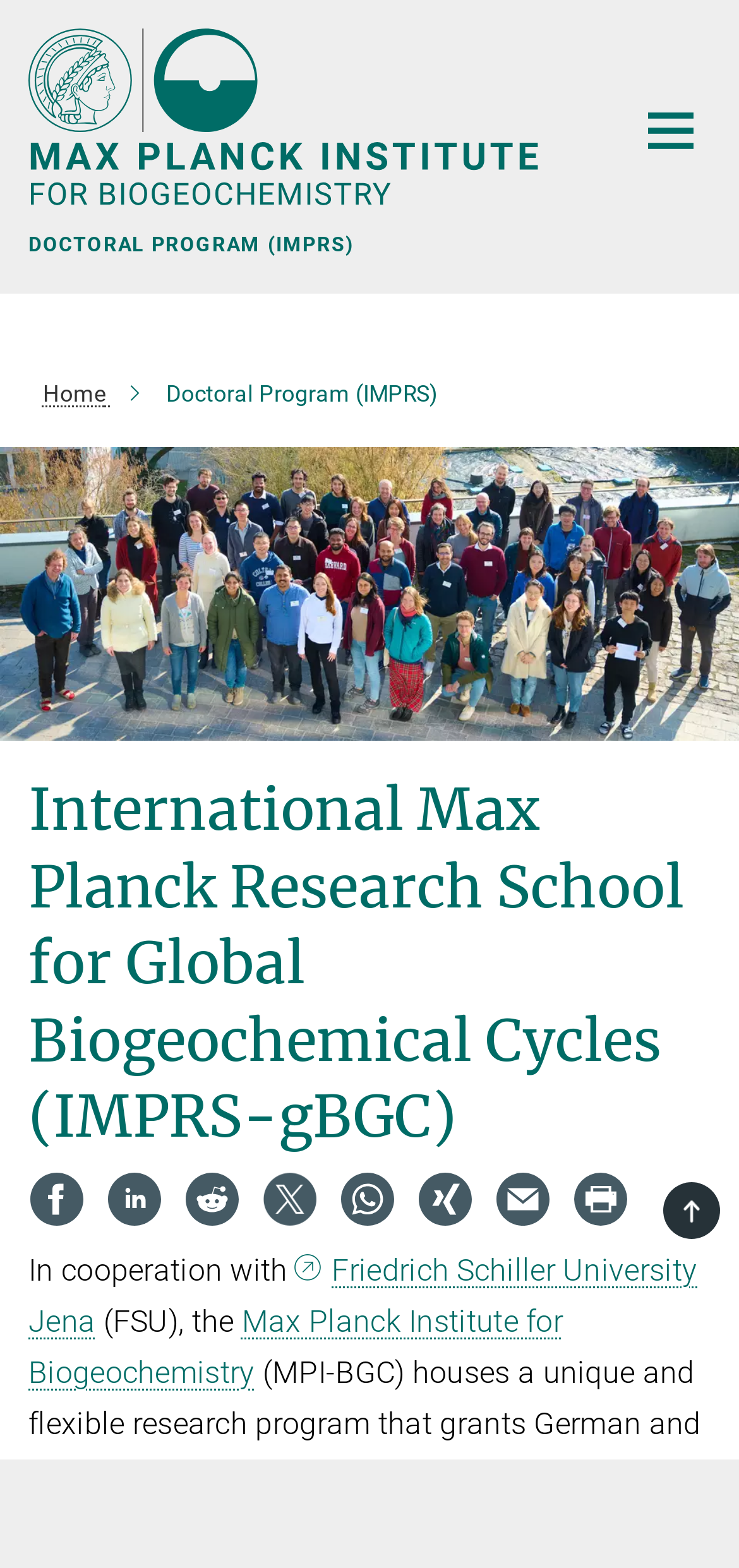Give a succinct answer to this question in a single word or phrase: 
What is the purpose of the 'TOP' link?

To go to the top of the page